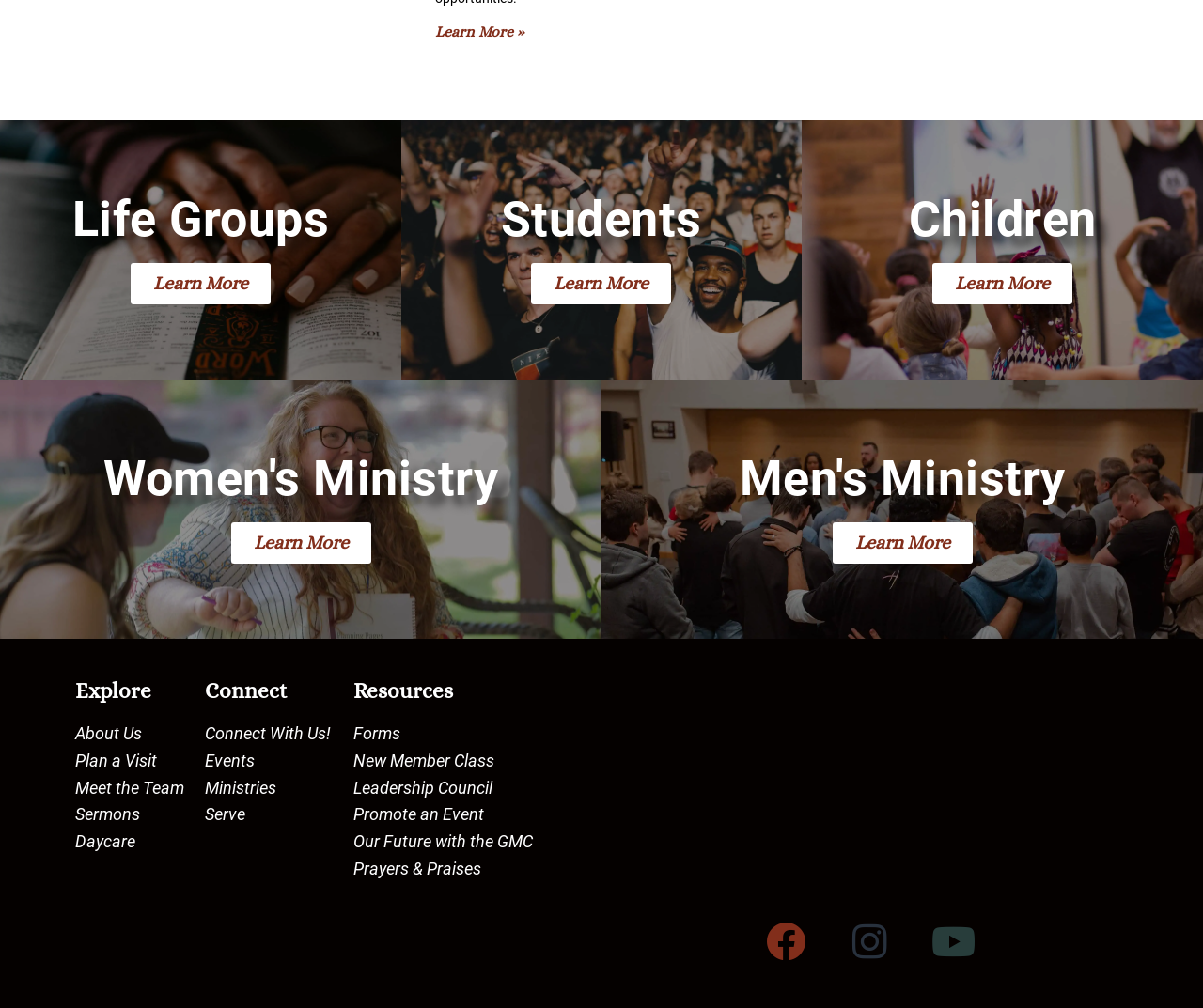Pinpoint the bounding box coordinates of the element you need to click to execute the following instruction: "Learn more about Life Groups". The bounding box should be represented by four float numbers between 0 and 1, in the format [left, top, right, bottom].

[0.008, 0.194, 0.326, 0.242]